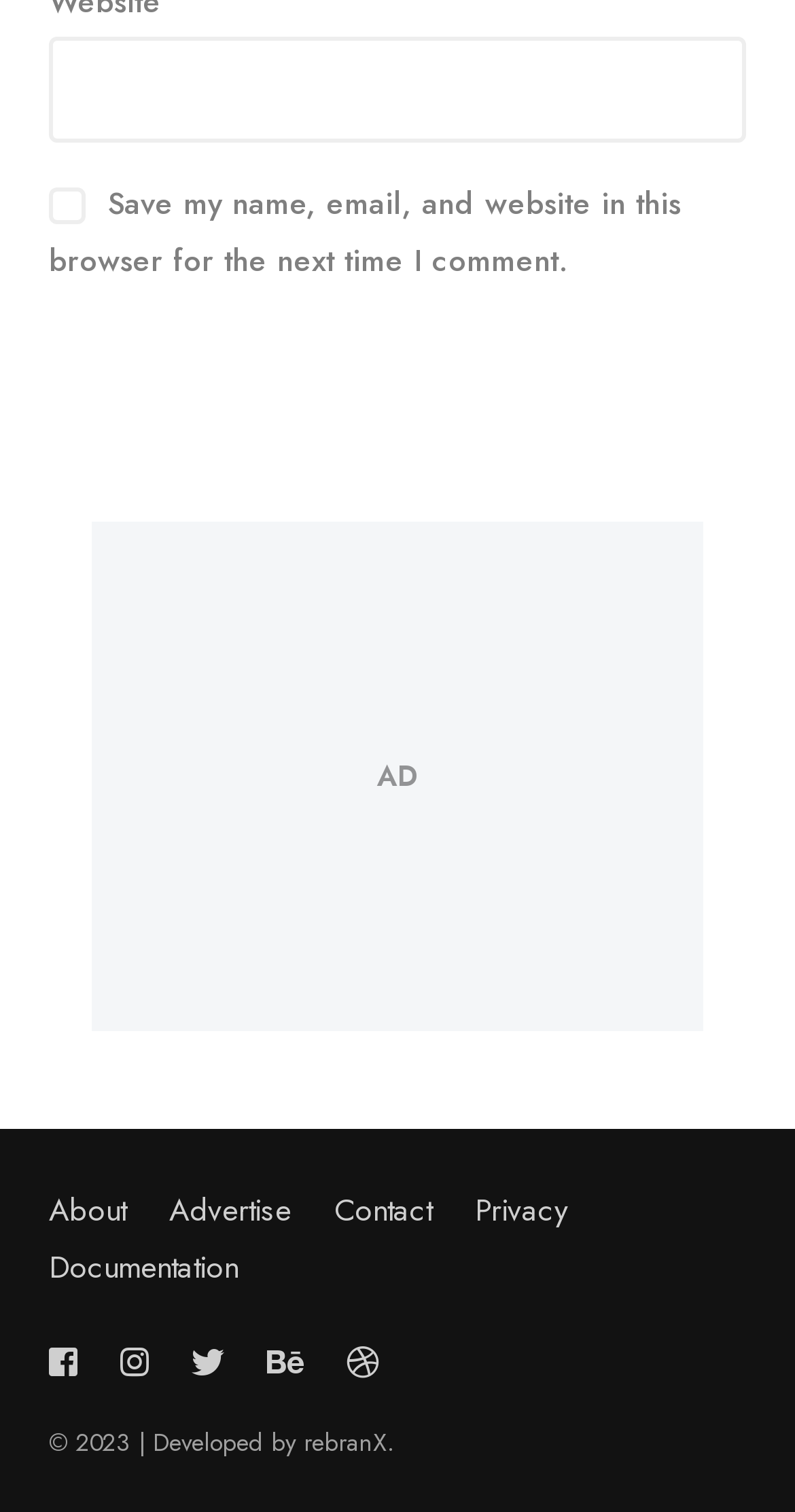Answer the following in one word or a short phrase: 
What is the text on the button?

POST COMMENT